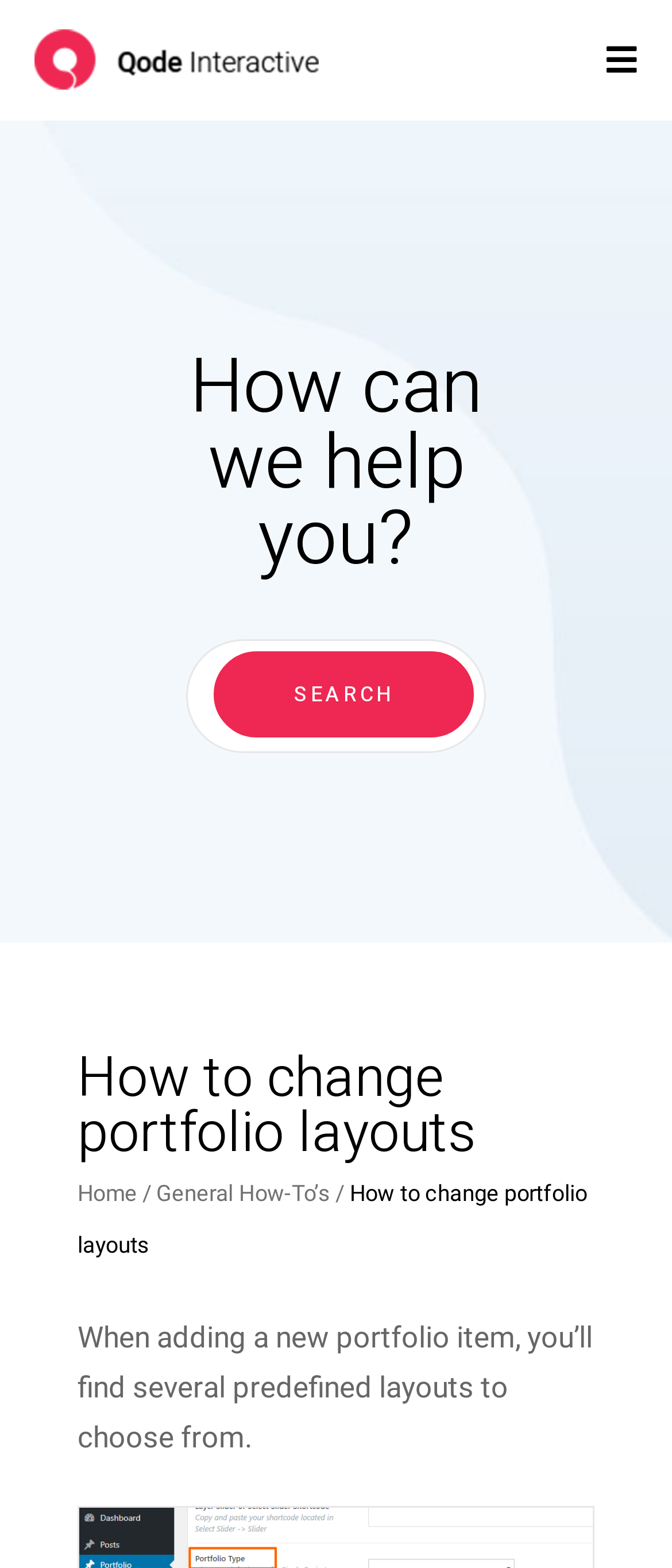Locate the bounding box of the user interface element based on this description: "alt="logo main"".

[0.051, 0.0, 0.475, 0.077]